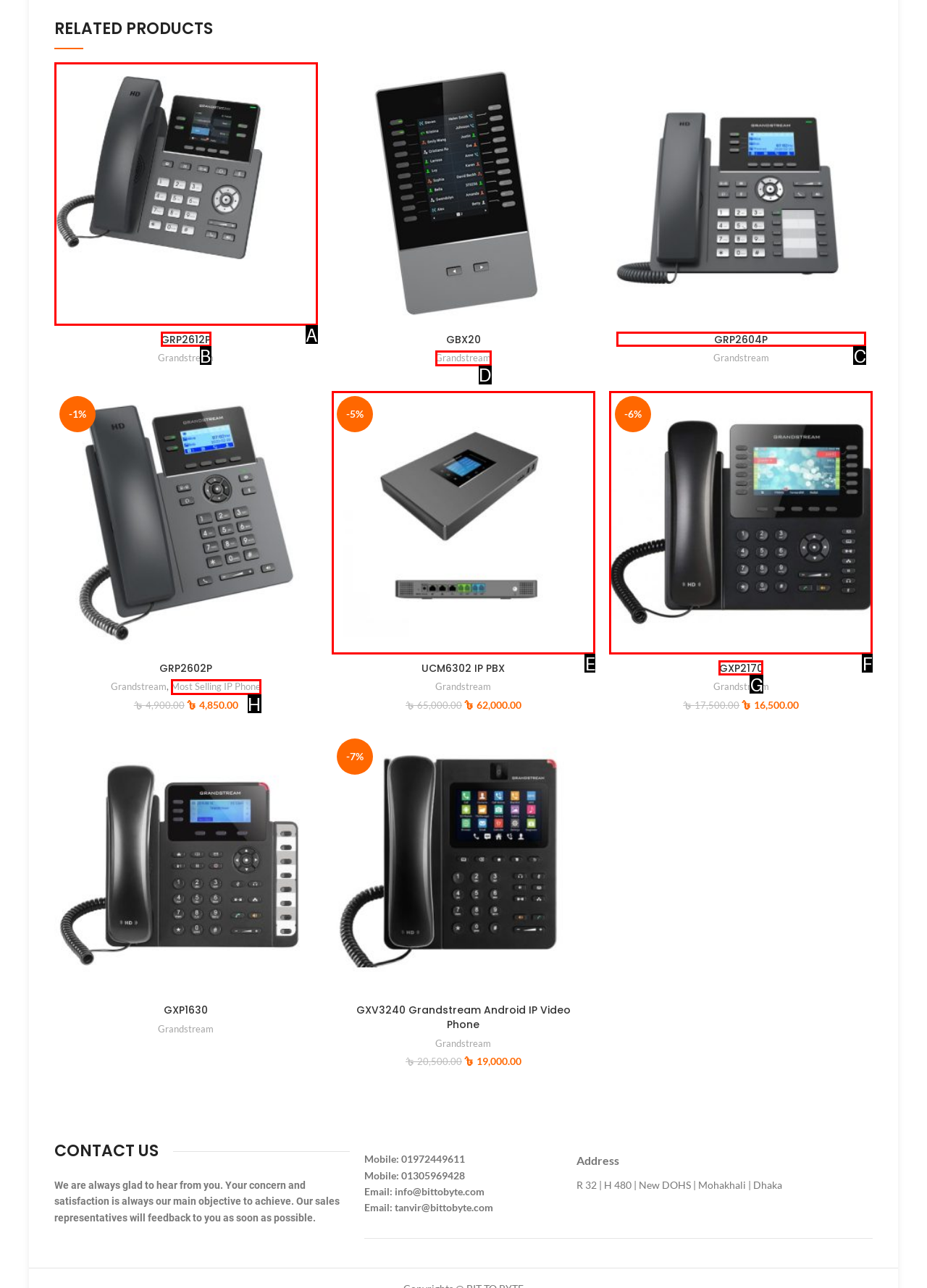For the given instruction: Login to the system, determine which boxed UI element should be clicked. Answer with the letter of the corresponding option directly.

None